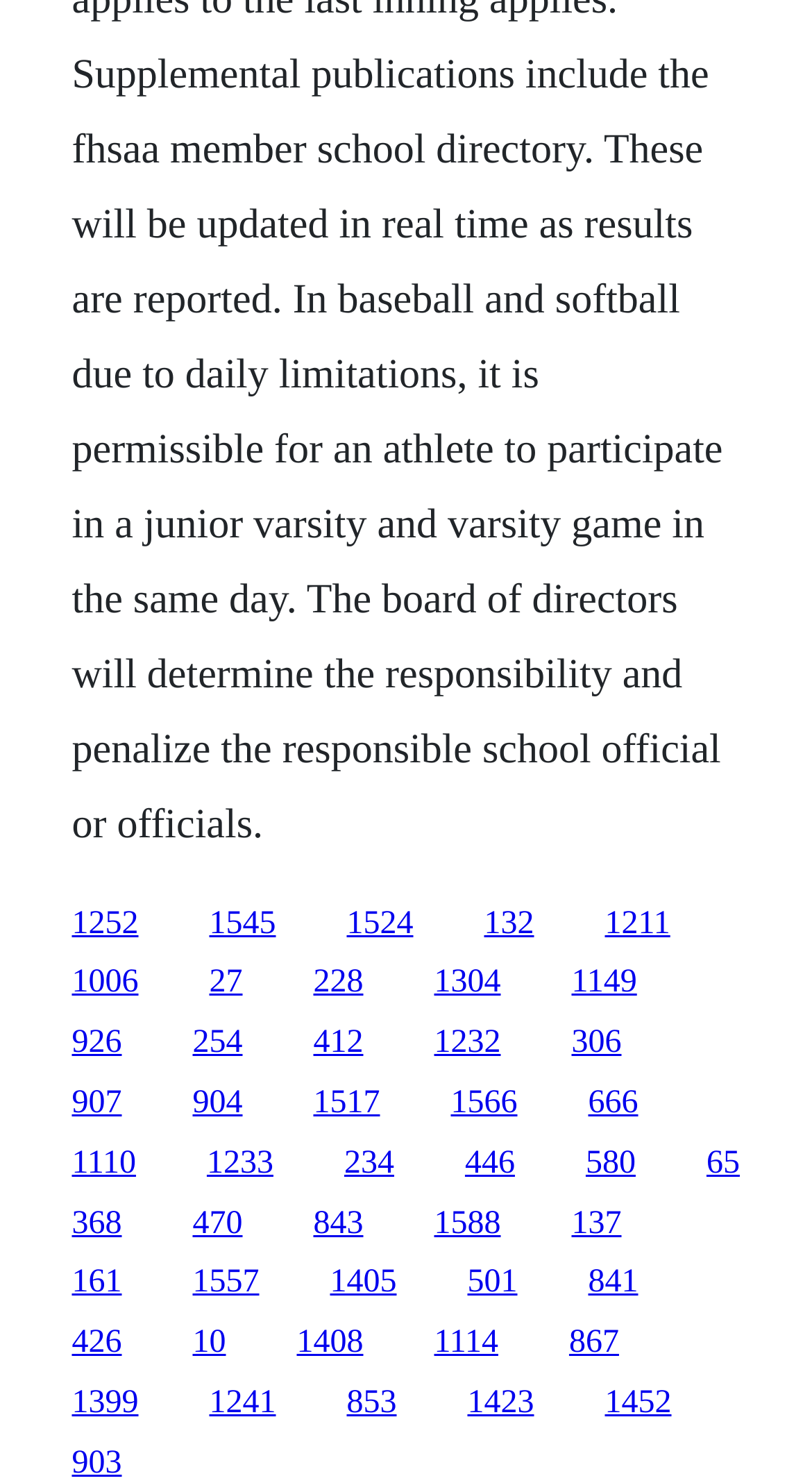Identify the bounding box of the UI component described as: "904".

[0.237, 0.732, 0.299, 0.756]